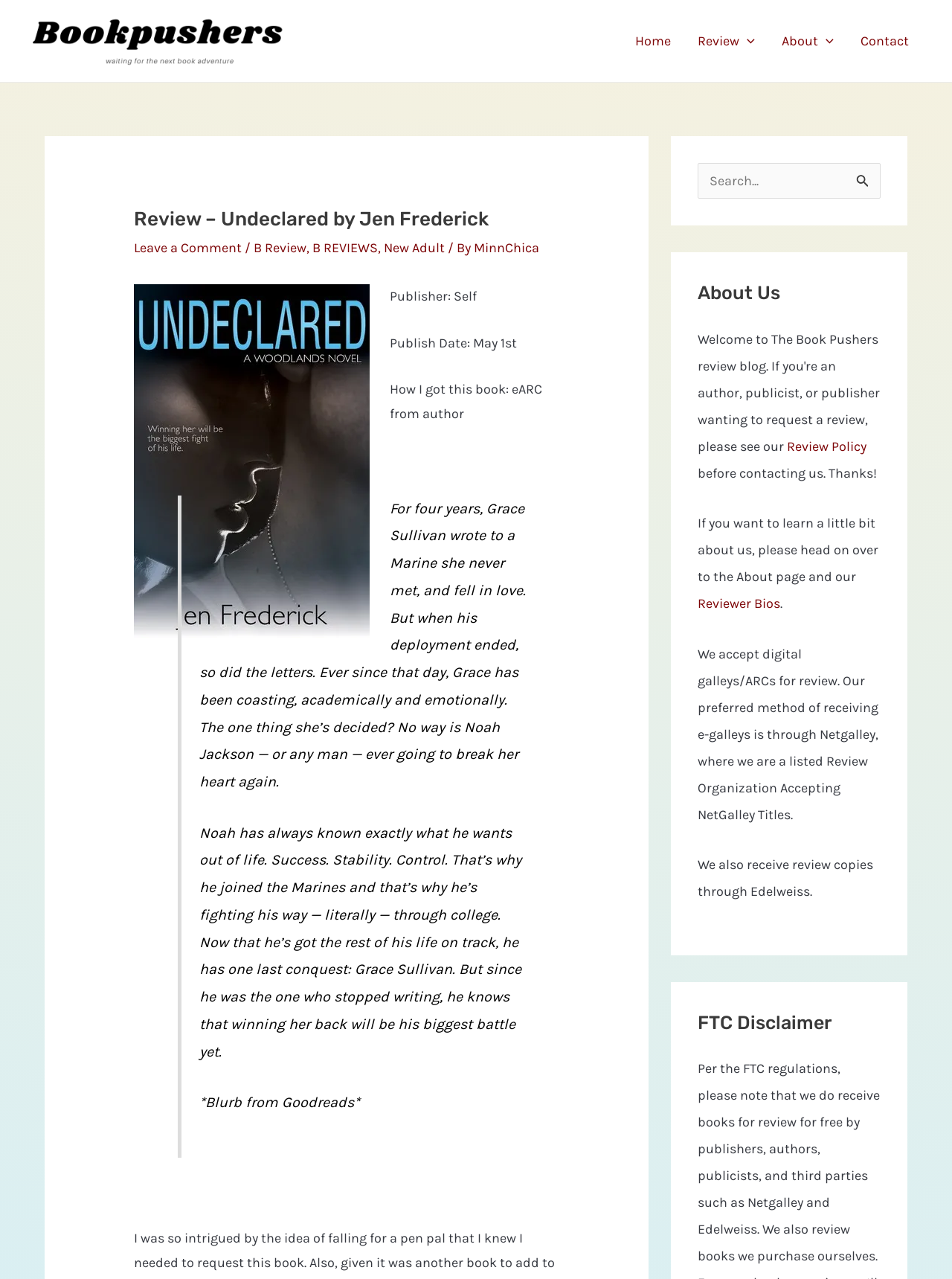Provide the bounding box coordinates of the HTML element this sentence describes: "alt="The Bookpushers"". The bounding box coordinates consist of four float numbers between 0 and 1, i.e., [left, top, right, bottom].

[0.031, 0.025, 0.302, 0.037]